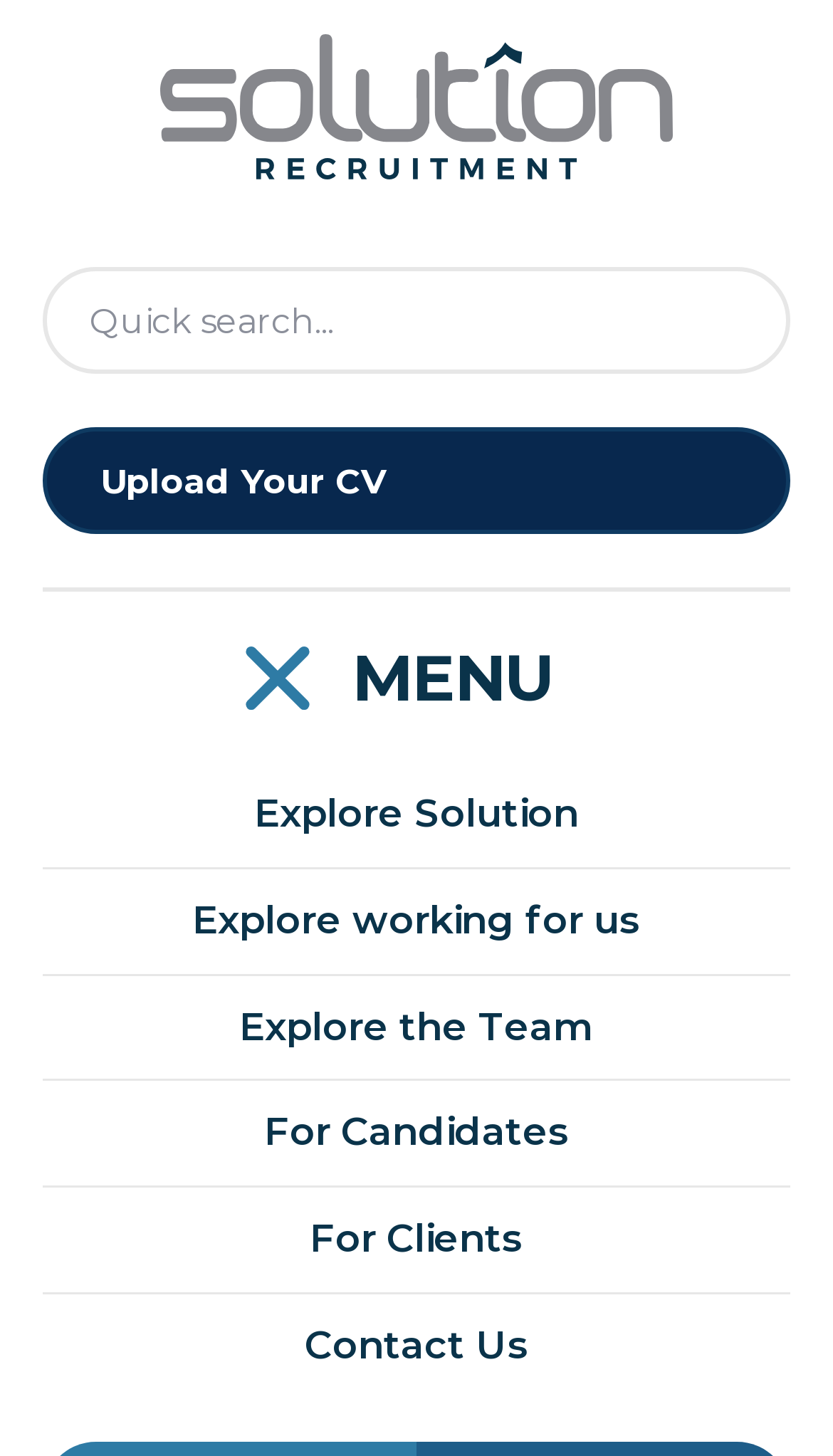Please identify the bounding box coordinates of the element's region that should be clicked to execute the following instruction: "go to home page". The bounding box coordinates must be four float numbers between 0 and 1, i.e., [left, top, right, bottom].

[0.192, 0.023, 0.808, 0.123]